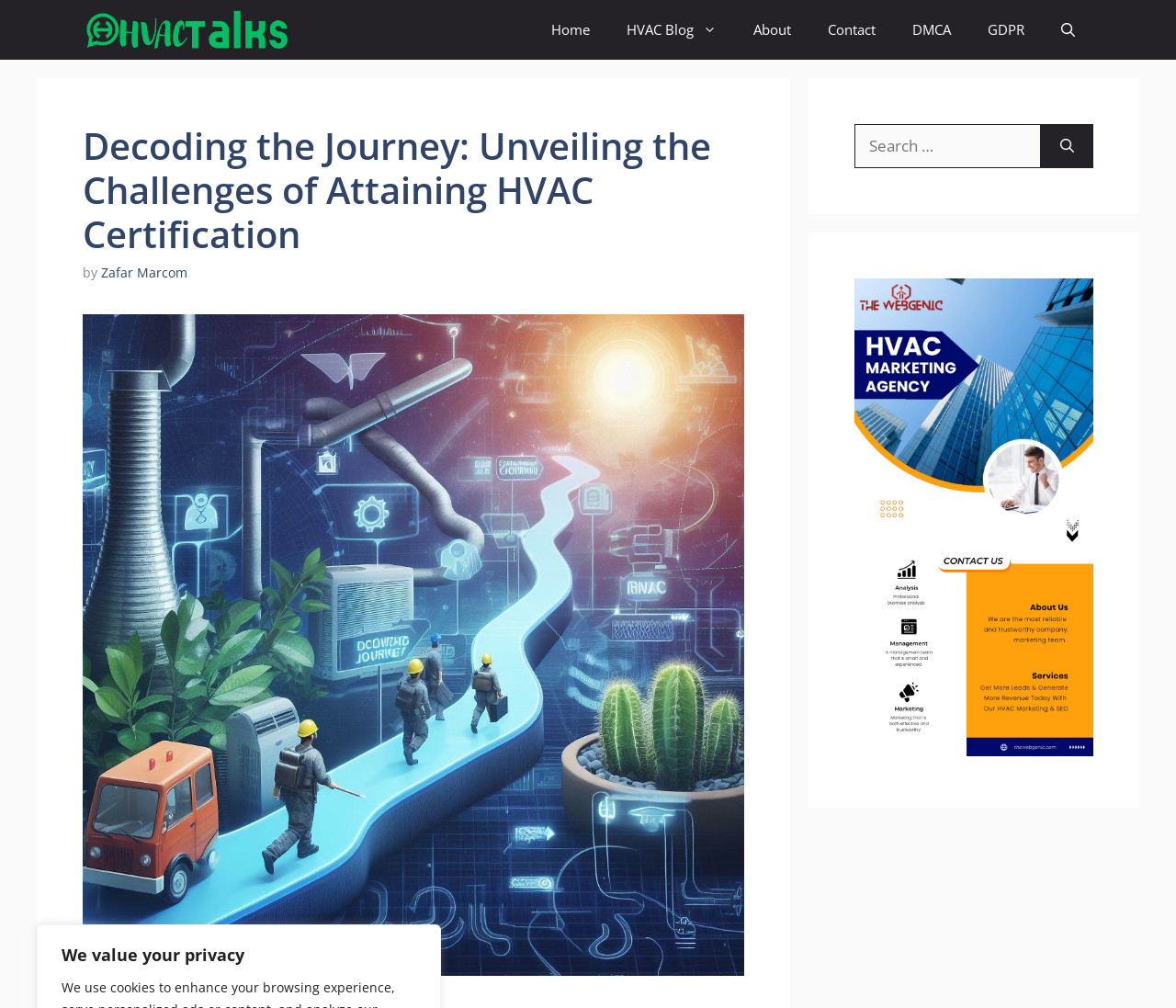Generate a thorough explanation of the webpage's elements.

The webpage is about obtaining certification in Heating, Ventilation, and Air Conditioning (HVAC) and the challenges that come with it. At the top of the page, there is a navigation bar with several links, including "HVAC TALKS", "Home", "HVAC Blog", "About", "Contact", "DMCA", and "GDPR". The "HVAC TALKS" link is accompanied by an image with the same name.

Below the navigation bar, there is a heading that reads "Decoding the Journey: Unveiling the Challenges of Attaining HVAC Certification". This heading is followed by the author's name, "Zafar Marcom", and a large image that takes up most of the page's width. The image is related to getting HVAC certified.

On the right side of the page, there is a search bar with a label "Search for:" and a search button. Above the search bar, there is a small heading that reads "We value your privacy".

At the bottom of the page, there is a complementary section with a link, but its purpose is not clear.

Overall, the webpage appears to be an article or blog post about HVAC certification, with a prominent image and a search bar on the side.